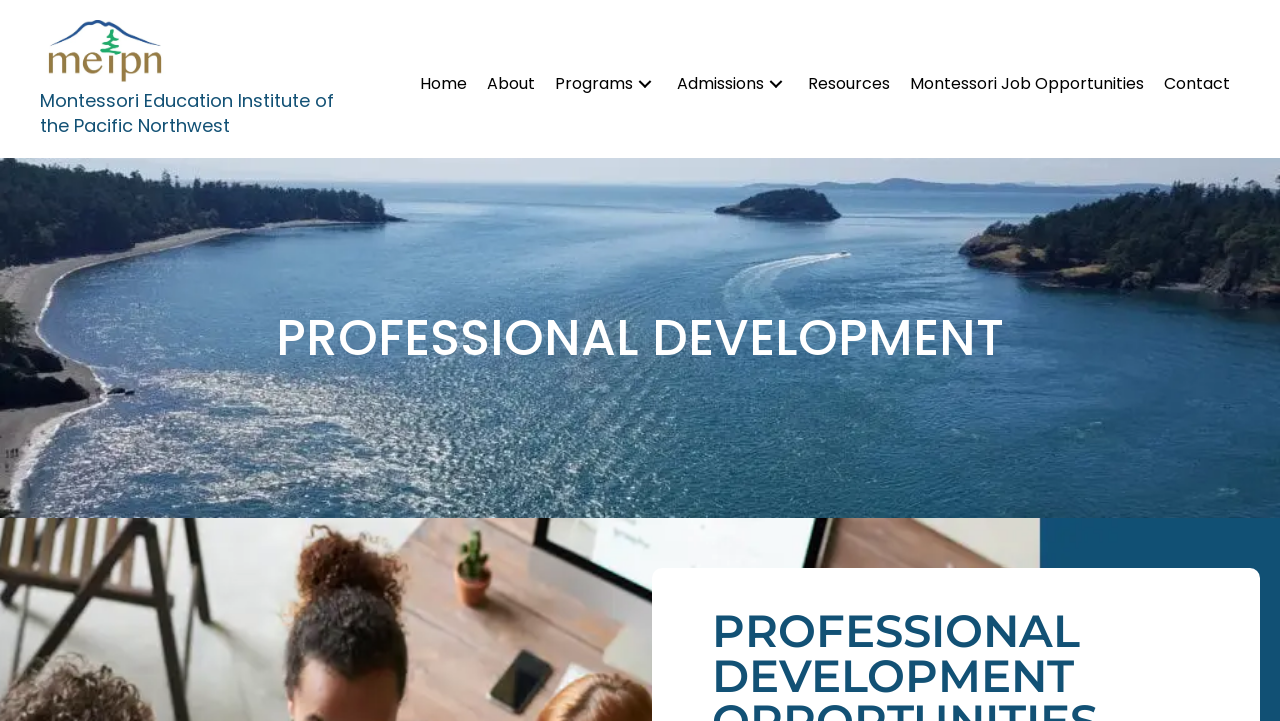Locate the coordinates of the bounding box for the clickable region that fulfills this instruction: "expand the Programs submenu".

[0.495, 0.101, 0.513, 0.133]